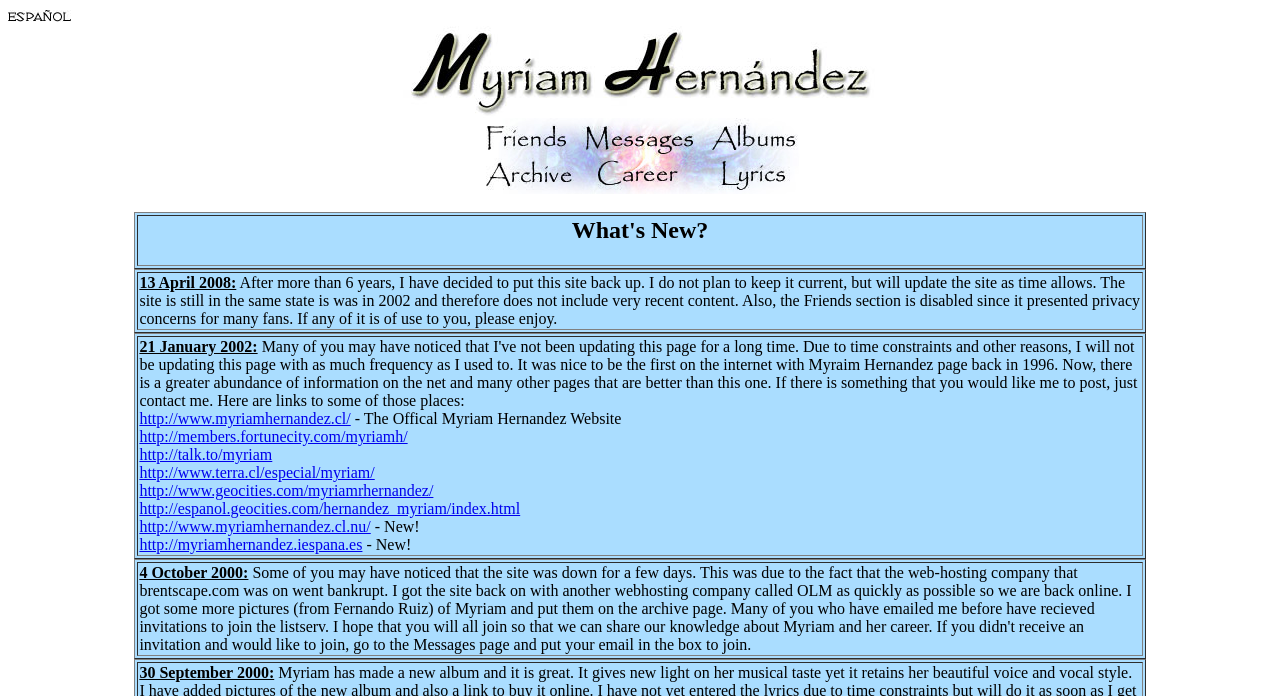Locate the bounding box coordinates of the area to click to fulfill this instruction: "Visit Myriam Hernández's official website". The bounding box should be presented as four float numbers between 0 and 1, in the order [left, top, right, bottom].

[0.109, 0.589, 0.274, 0.613]